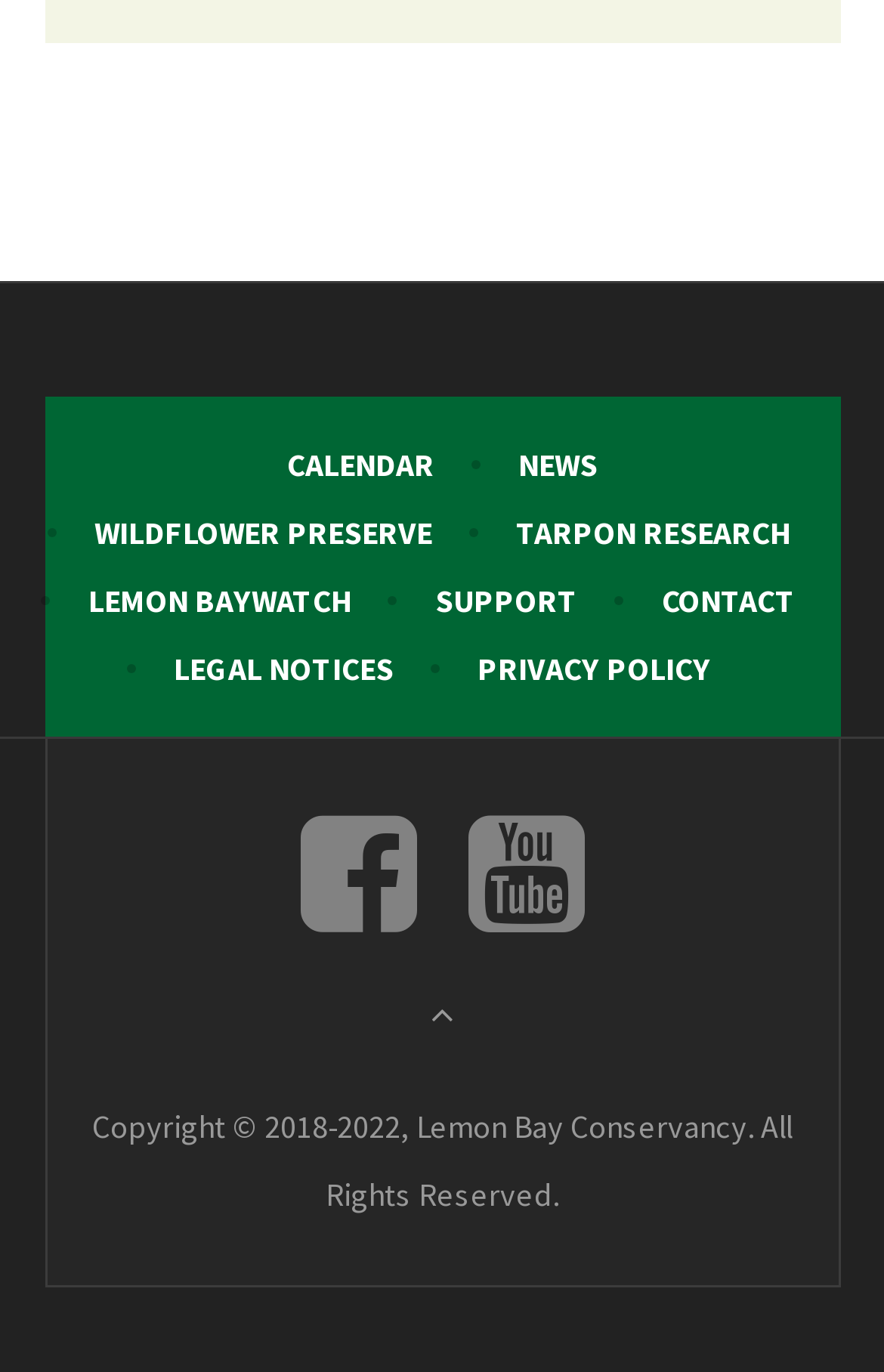Indicate the bounding box coordinates of the element that must be clicked to execute the instruction: "Learn about wildflower preserve". The coordinates should be given as four float numbers between 0 and 1, i.e., [left, top, right, bottom].

[0.106, 0.373, 0.488, 0.403]